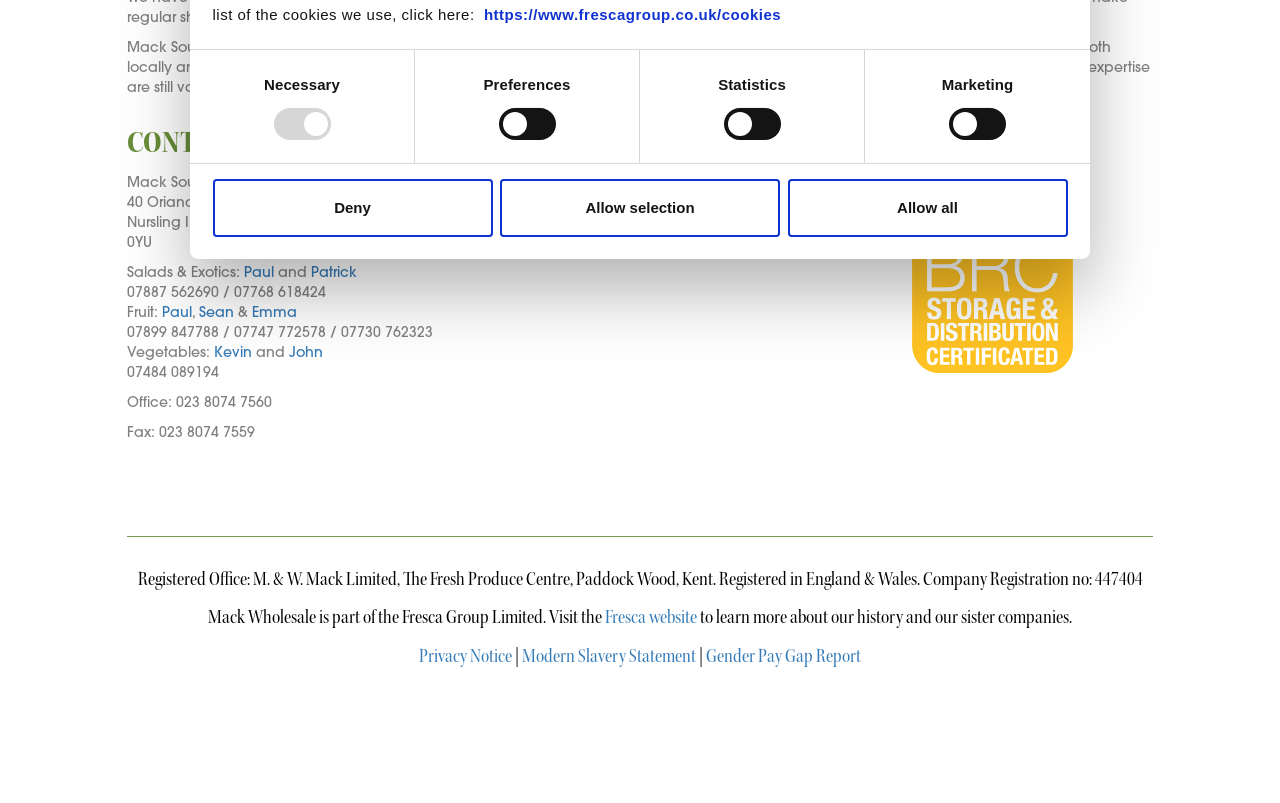Determine the bounding box coordinates of the UI element that matches the following description: "Deny". The coordinates should be four float numbers between 0 and 1 in the format [left, top, right, bottom].

[0.166, 0.222, 0.385, 0.295]